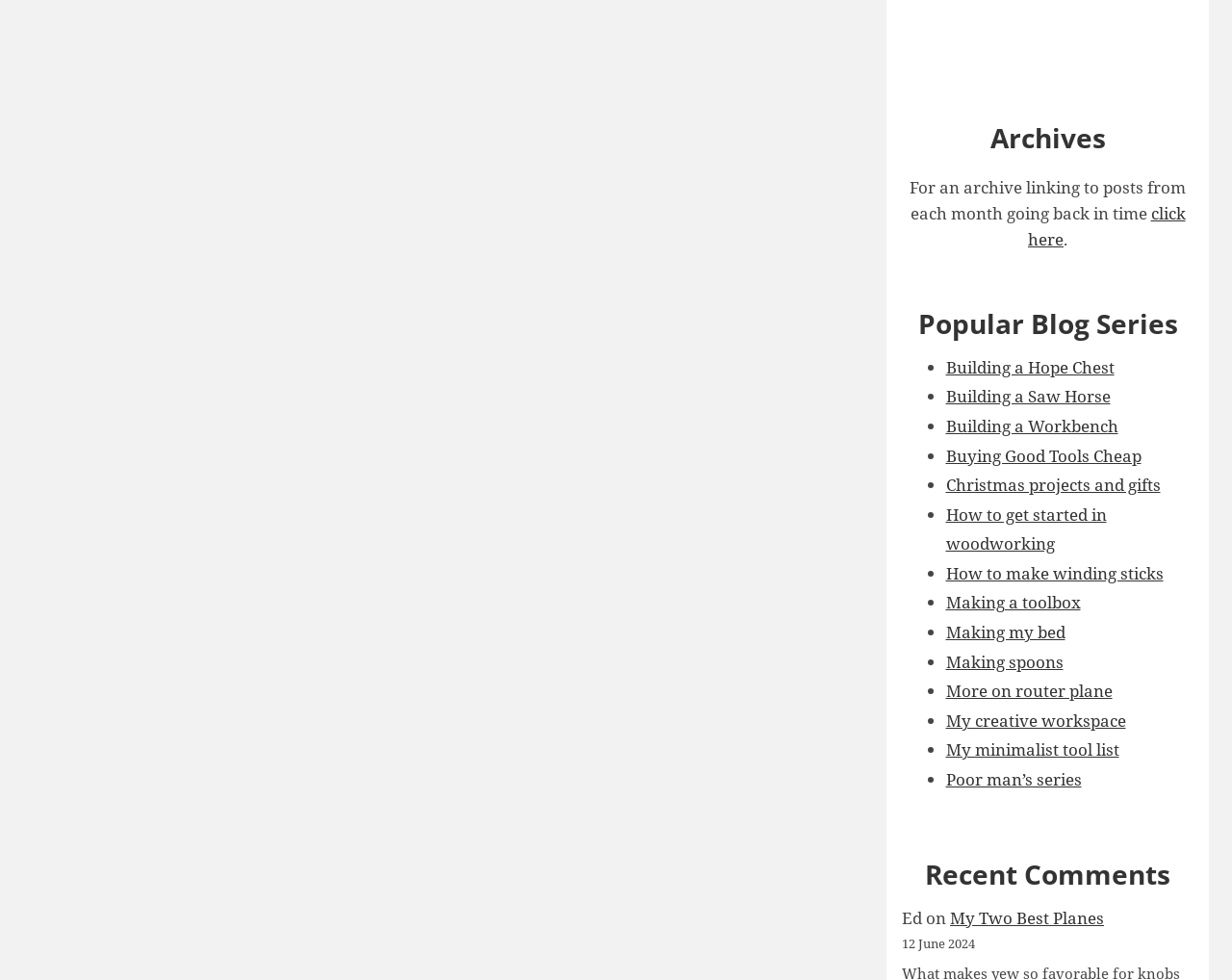Highlight the bounding box coordinates of the region I should click on to meet the following instruction: "view 'Recent Comments'".

[0.727, 0.871, 0.973, 0.912]